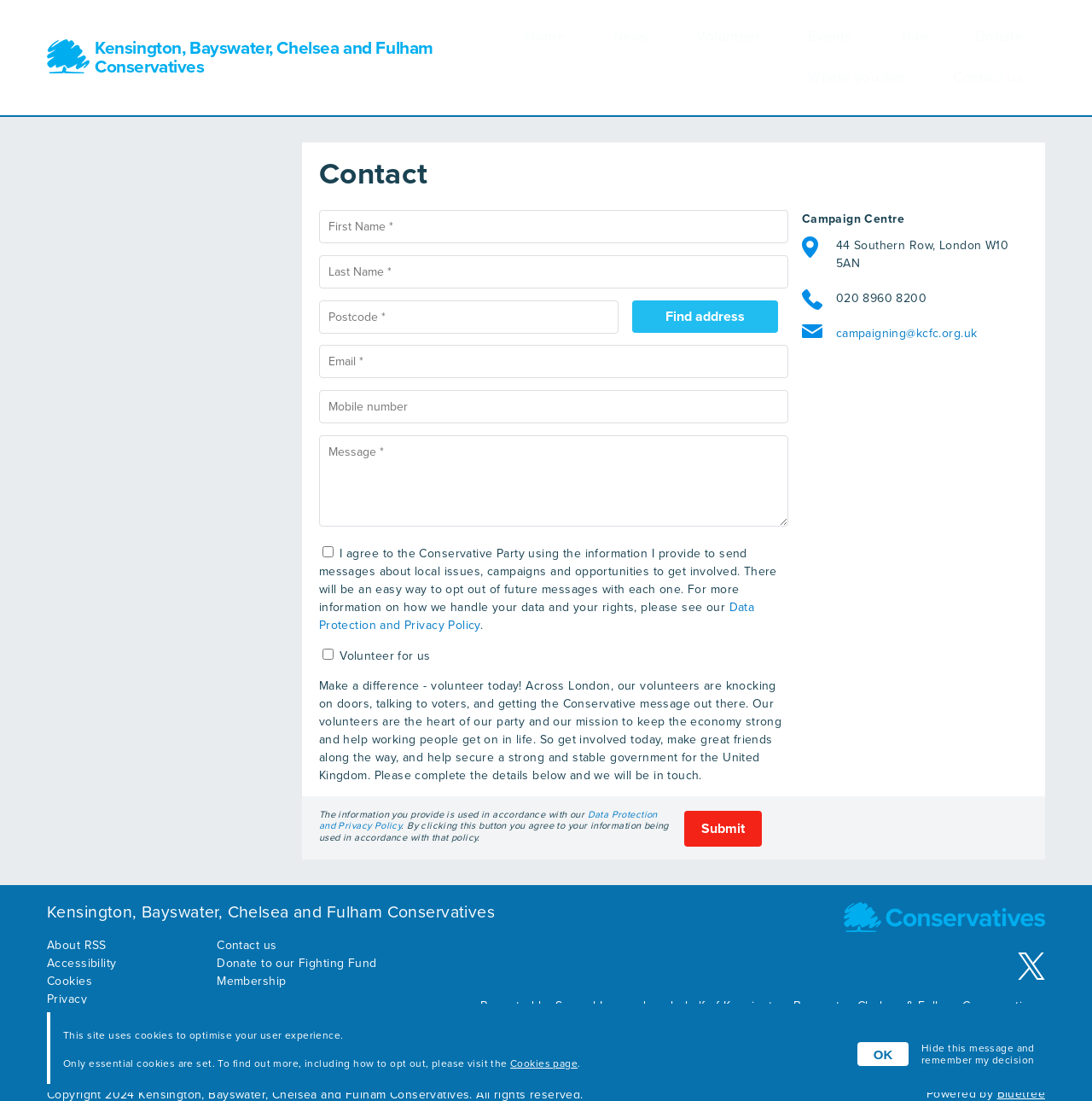Provide your answer to the question using just one word or phrase: What is the phone number of the Campaign Centre?

020 8960 8200